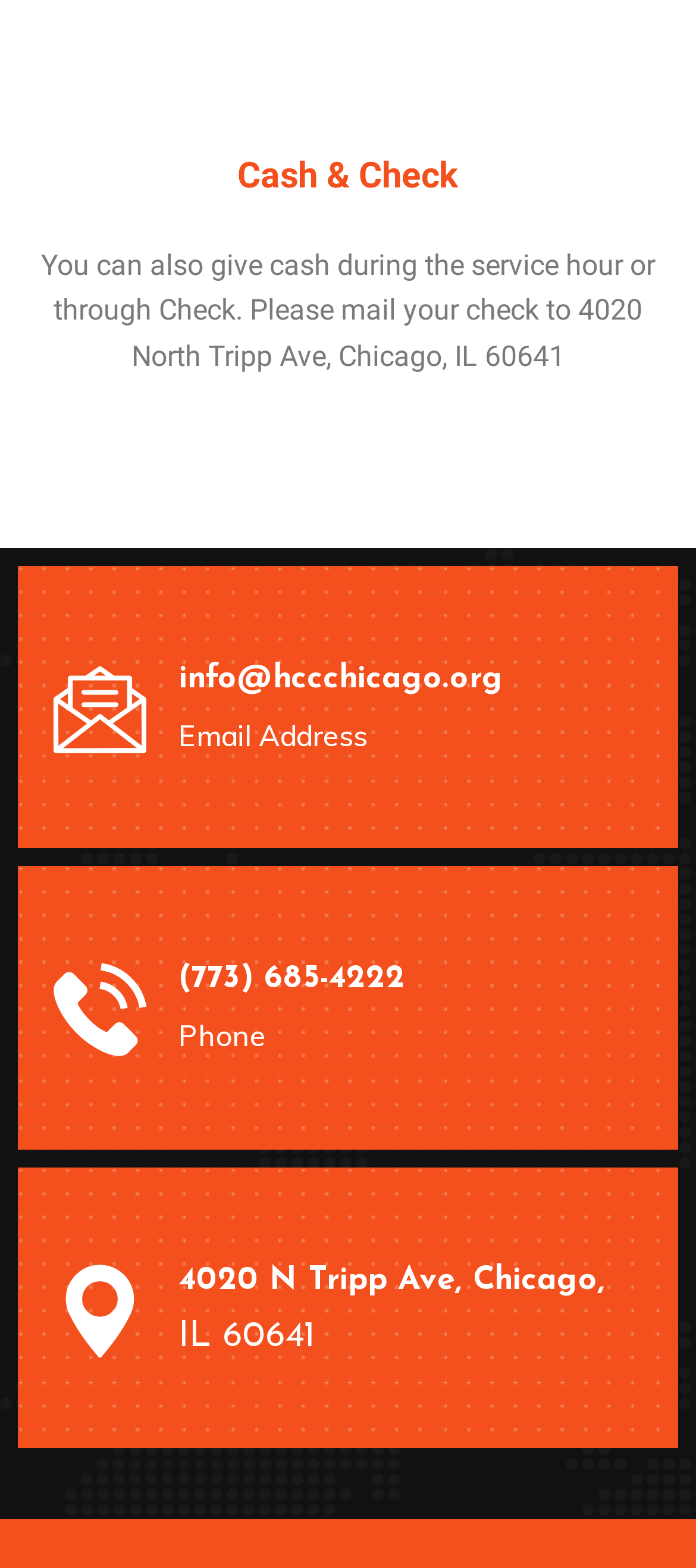Please give a short response to the question using one word or a phrase:
What is the address to mail a check?

4020 North Tripp Ave, Chicago, IL 60641